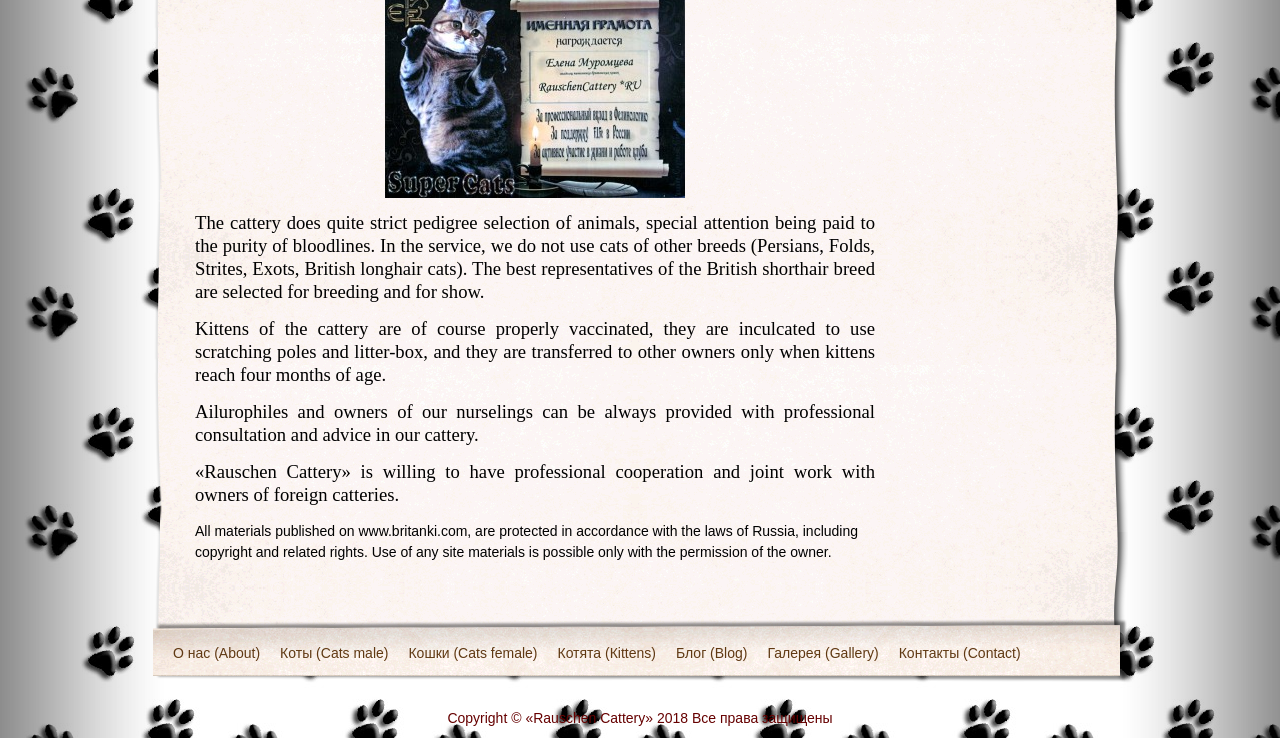What breed of cat does the cattery focus on?
Please give a detailed and elaborate answer to the question.

Based on the text, it is clear that the cattery focuses on the British shorthair breed, as they mention that they do not use cats of other breeds and select the best representatives of the British shorthair breed for breeding and show.